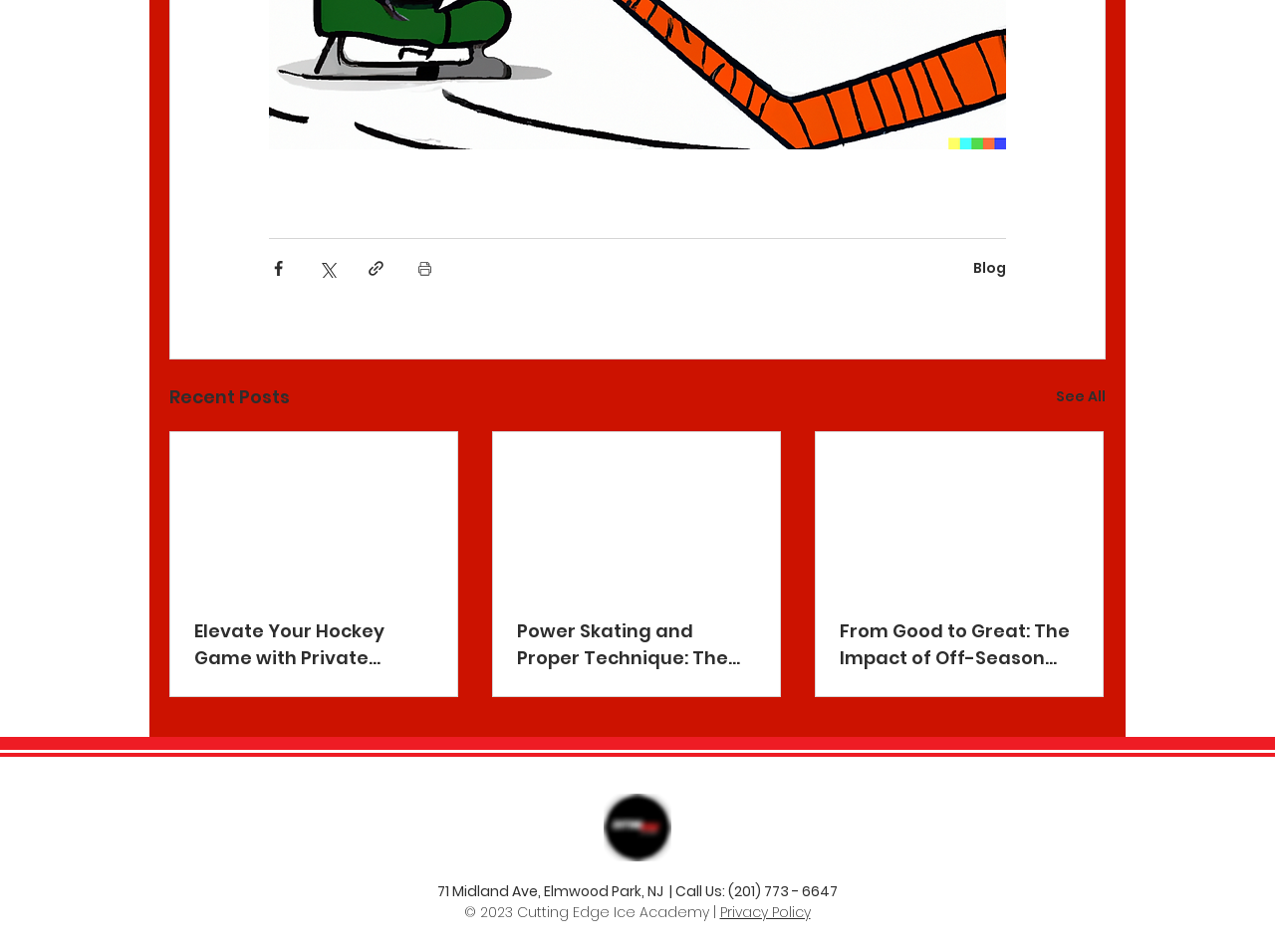Can you identify the bounding box coordinates of the clickable region needed to carry out this instruction: 'Click the 'DONATE' link'? The coordinates should be four float numbers within the range of 0 to 1, stated as [left, top, right, bottom].

None